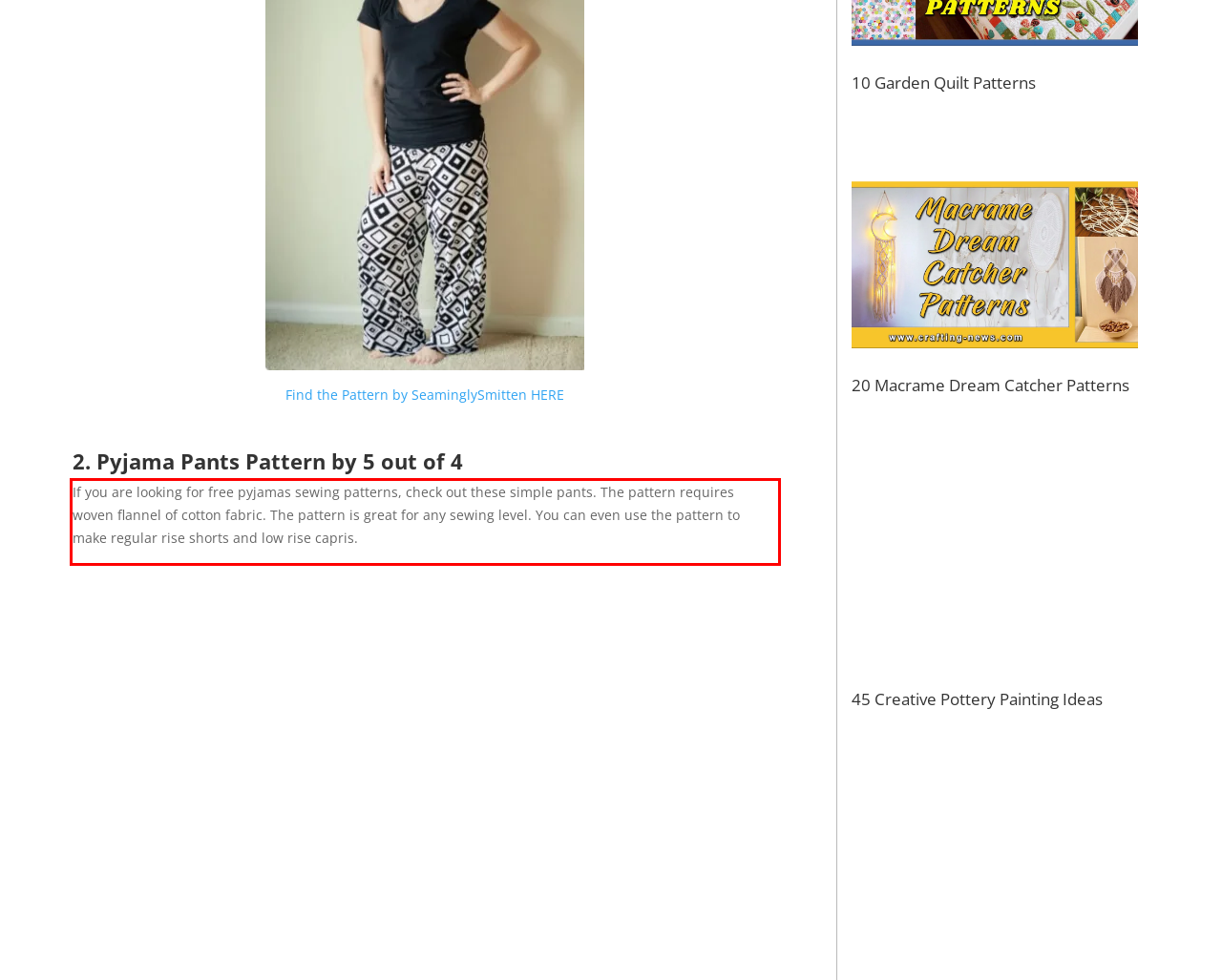The screenshot provided shows a webpage with a red bounding box. Apply OCR to the text within this red bounding box and provide the extracted content.

If you are looking for free pyjamas sewing patterns, check out these simple pants. The pattern requires woven flannel of cotton fabric. The pattern is great for any sewing level. You can even use the pattern to make regular rise shorts and low rise capris.